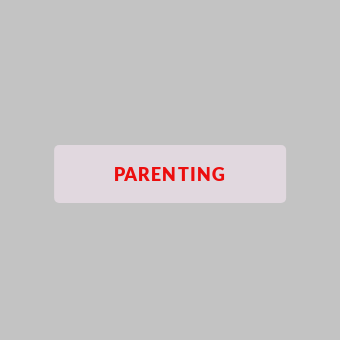Provide a brief response using a word or short phrase to this question:
What is the background color of the webpage?

muted gray